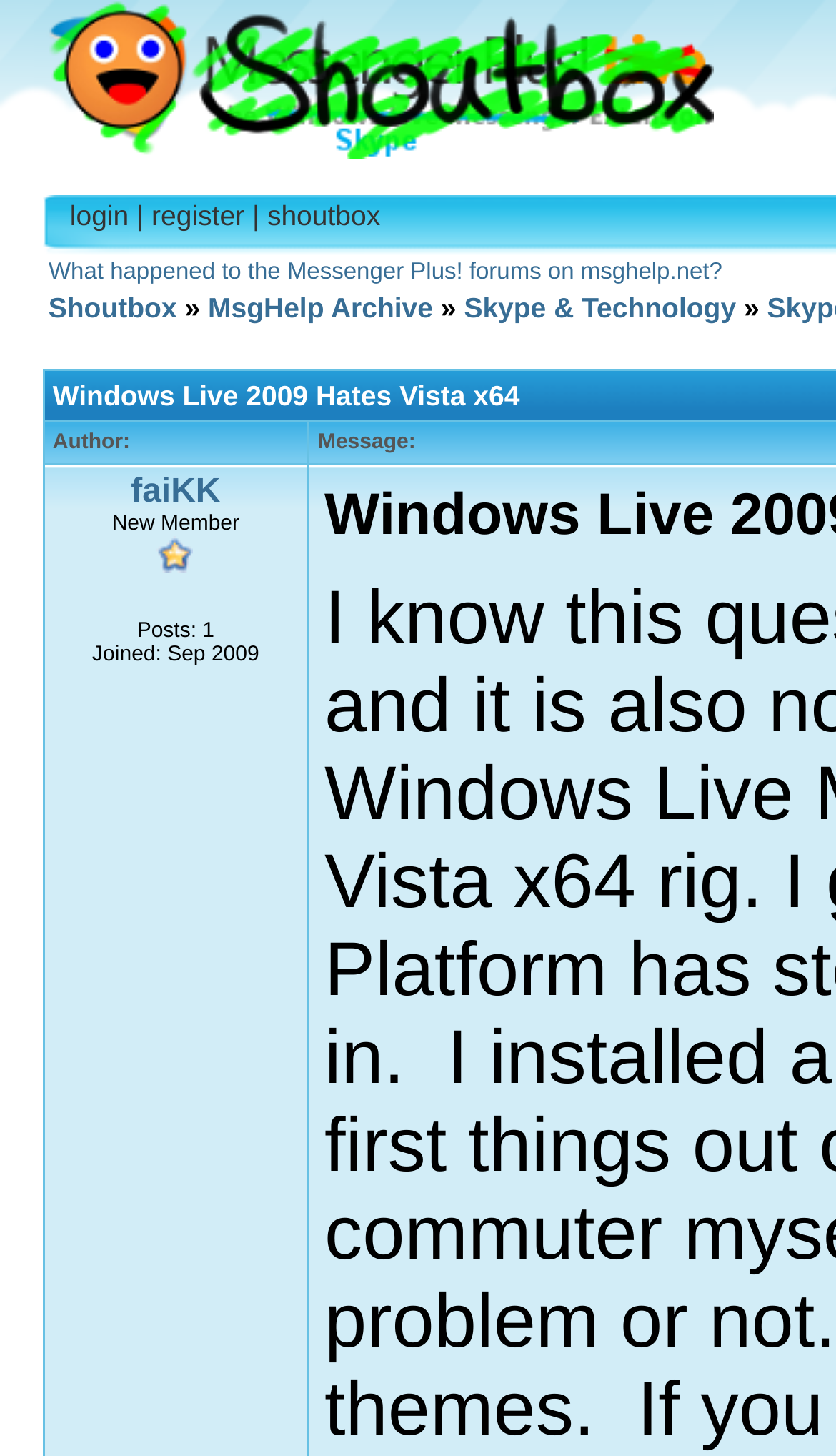Answer briefly with one word or phrase:
How many posts has the author made?

1